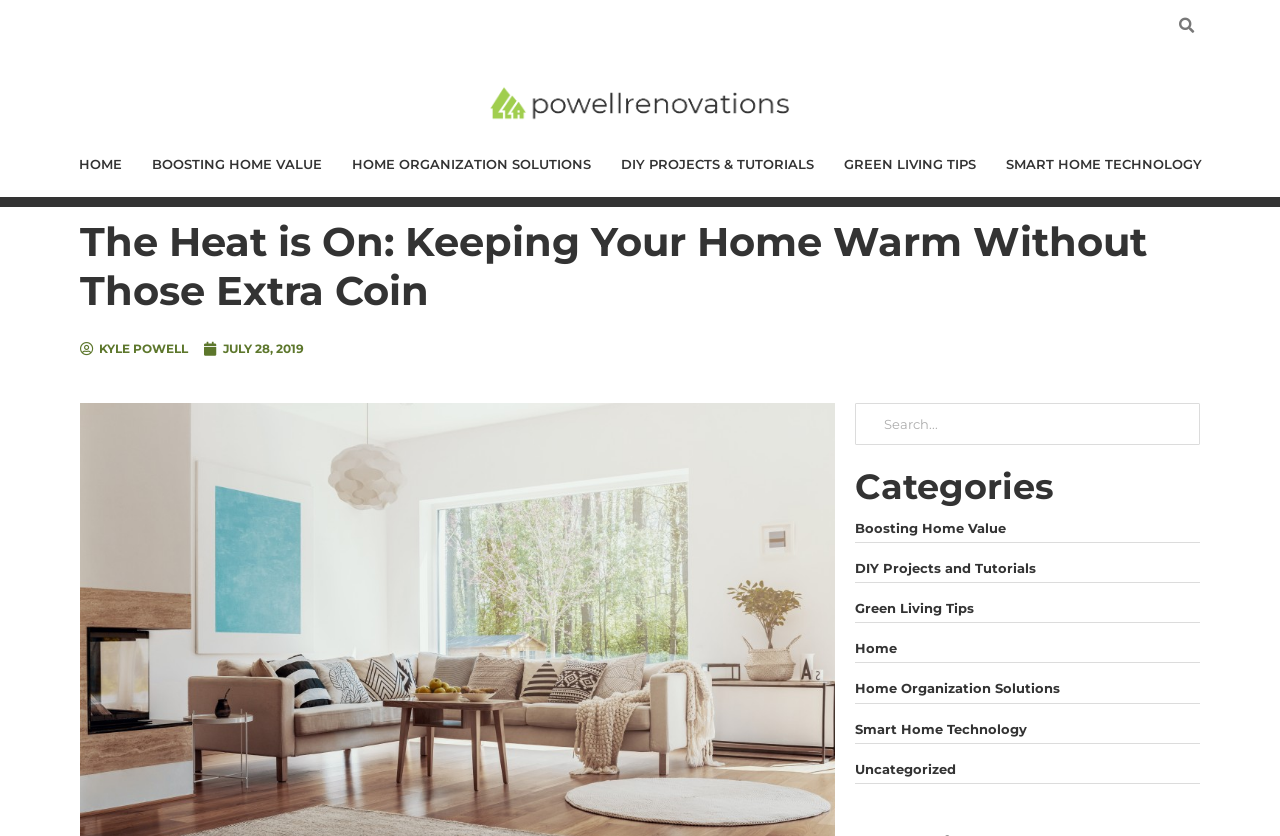Identify the bounding box coordinates of the region that needs to be clicked to carry out this instruction: "Search for something". Provide these coordinates as four float numbers ranging from 0 to 1, i.e., [left, top, right, bottom].

[0.508, 0.012, 0.938, 0.047]